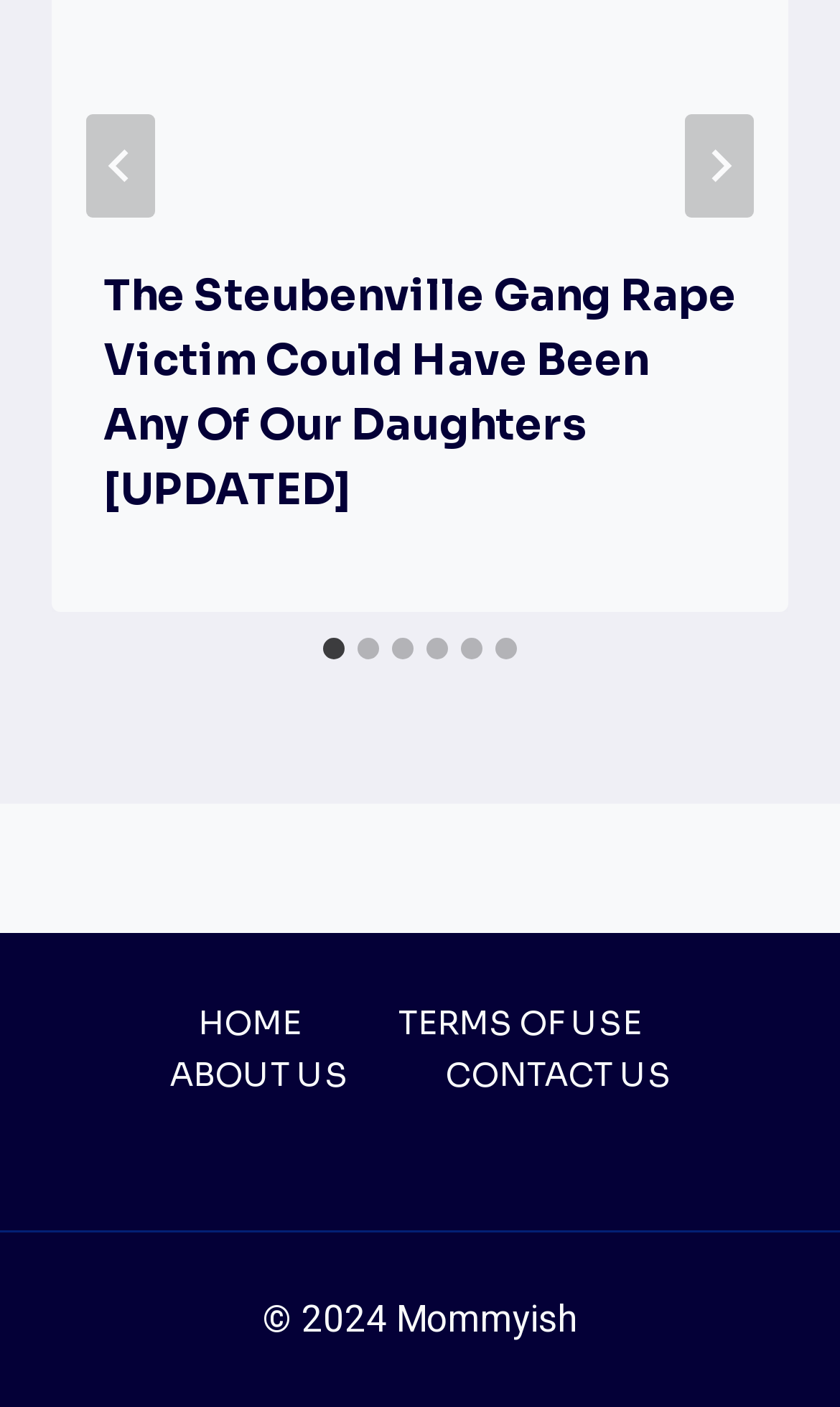What is the copyright year?
Using the visual information, answer the question in a single word or phrase.

2024